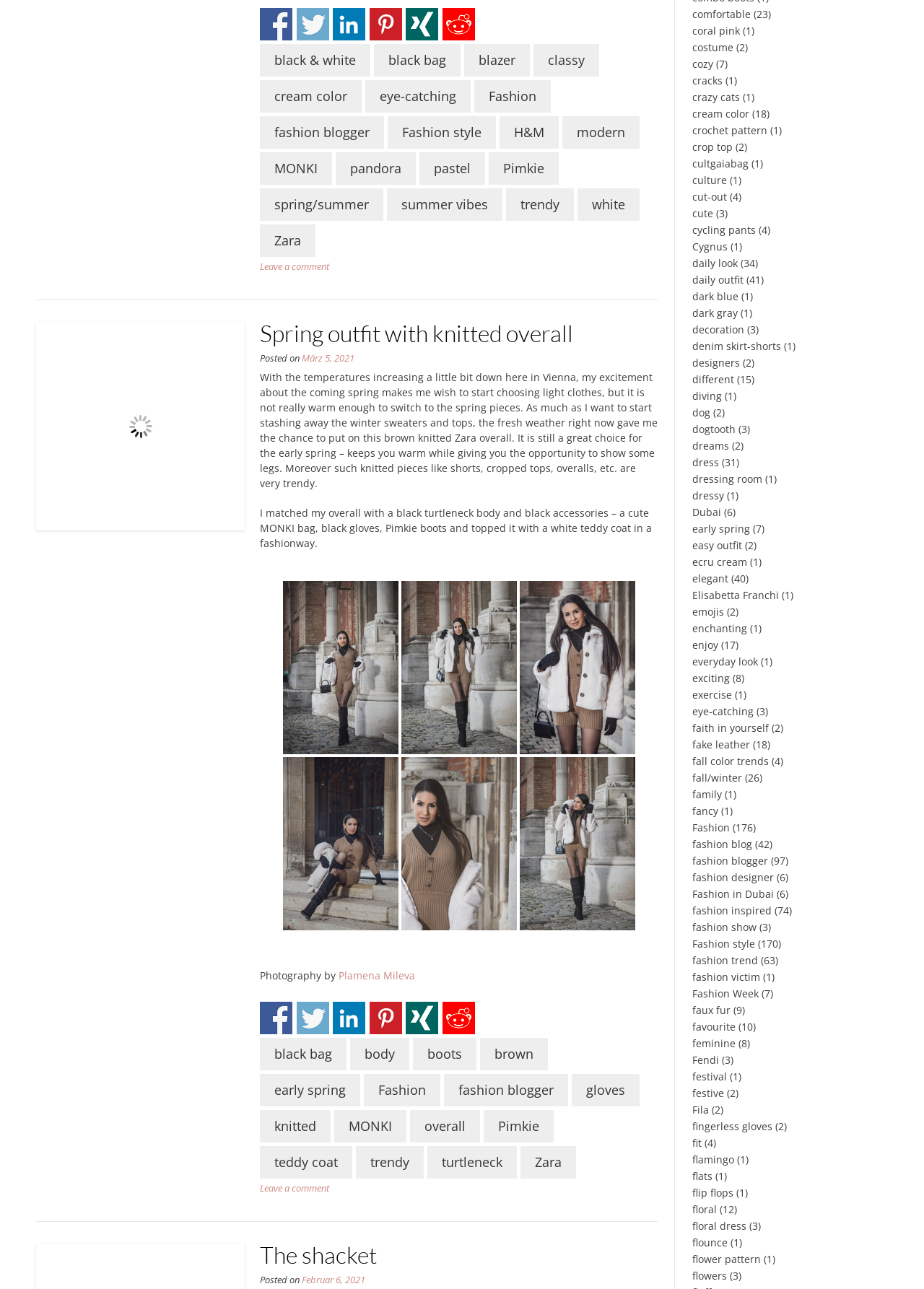What is the color of the bag mentioned in the article?
Provide an in-depth and detailed explanation in response to the question.

The question asks about the color of the bag mentioned in the article. By reading the text, we find that the author mentions 'a cute MONKI bag' and later mentions 'black bag' which indicates that the bag is black in color.